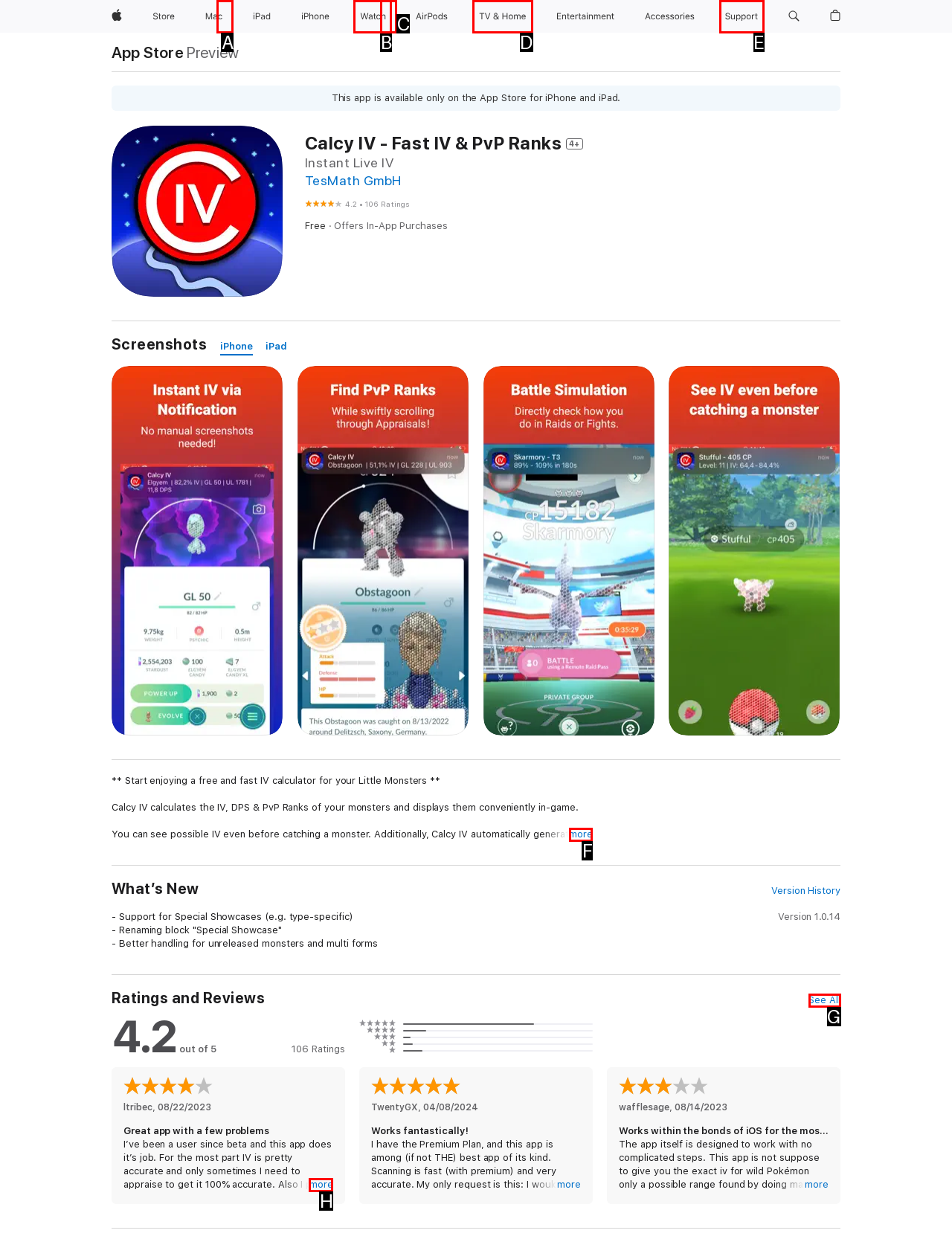Choose the HTML element that best fits the given description: TV & Home. Answer by stating the letter of the option.

D